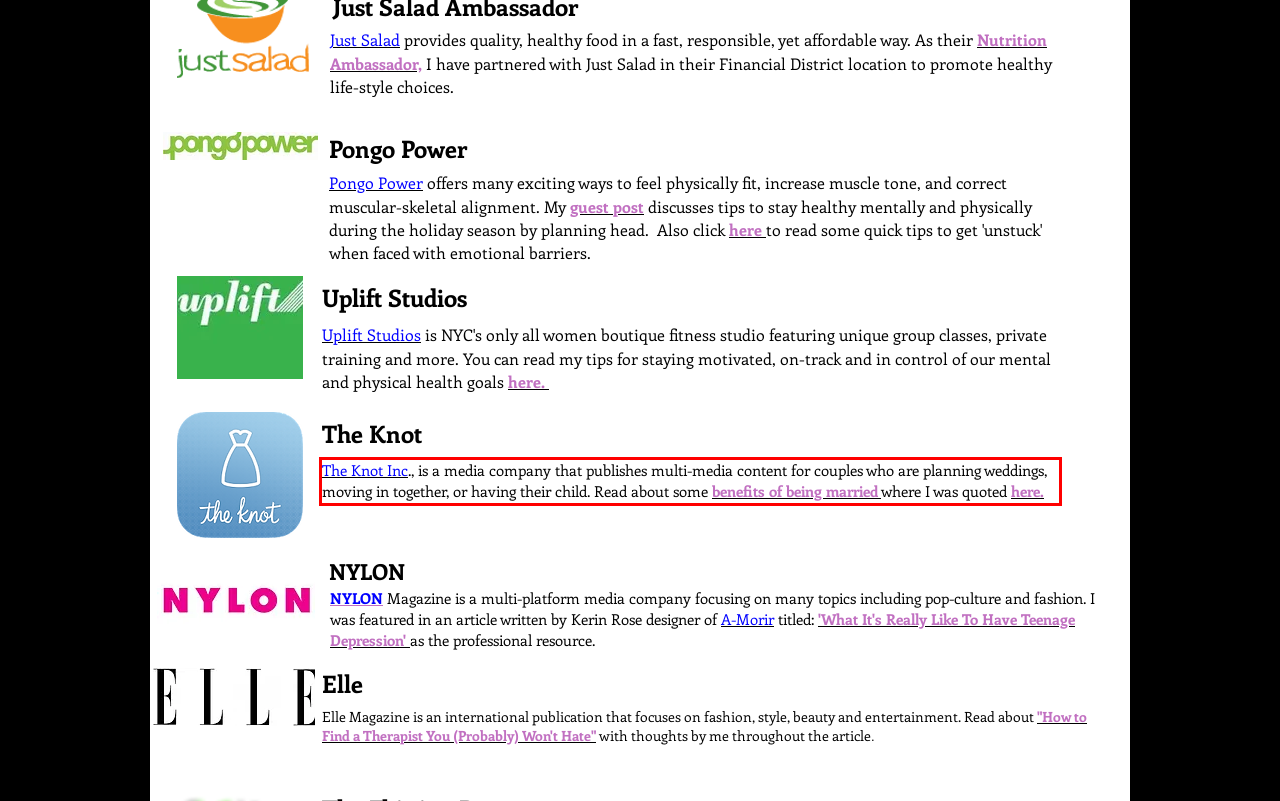You are given a screenshot with a red rectangle. Identify and extract the text within this red bounding box using OCR.

The Knot Inc., is a media company that publishes multi-media content for couples who are planning weddings, moving in together, or having their child. Read about some benefits of being married where I was quoted here.